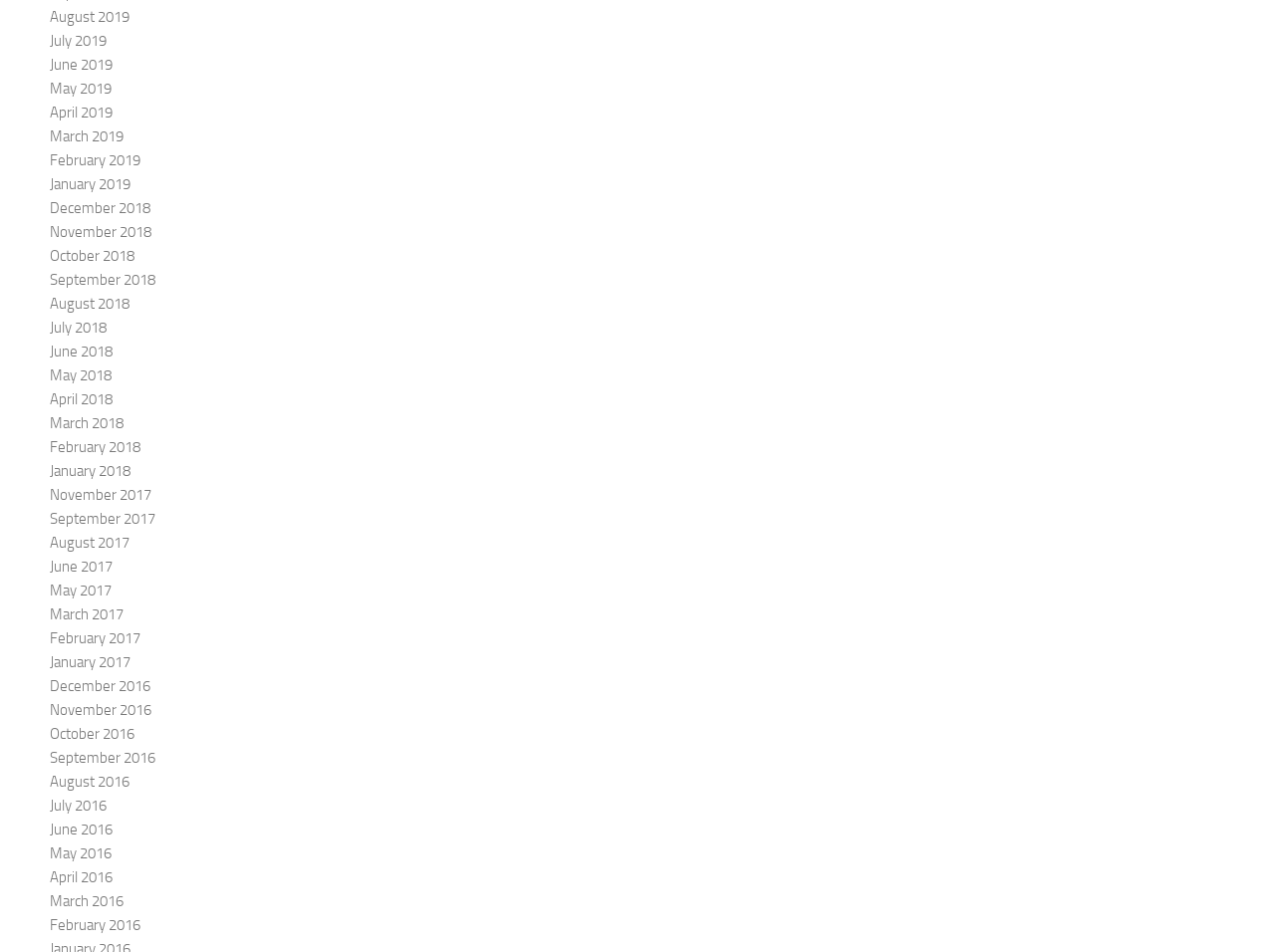What is the earliest month listed on the webpage? Examine the screenshot and reply using just one word or a brief phrase.

December 2016